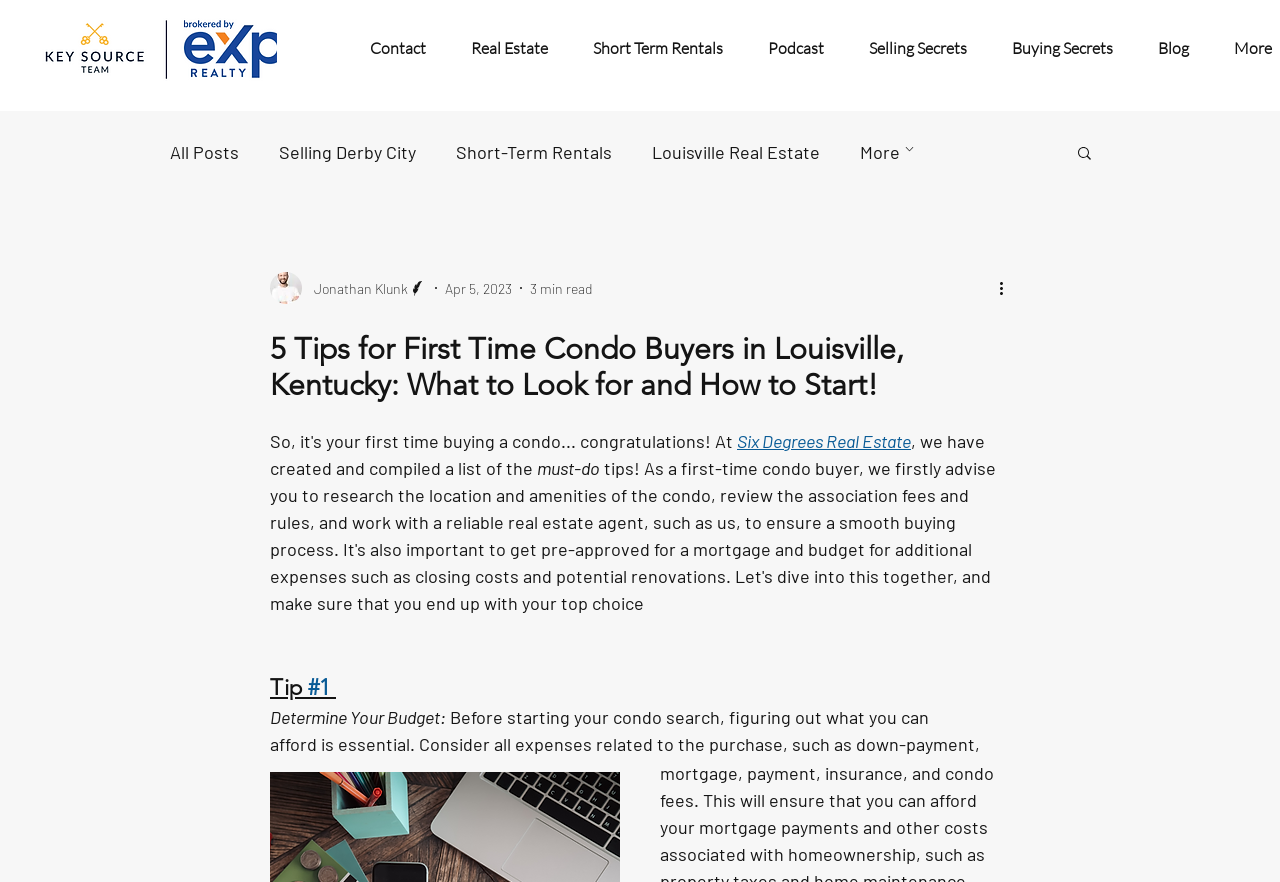Using the given element description, provide the bounding box coordinates (top-left x, top-left y, bottom-right x, bottom-right y) for the corresponding UI element in the screenshot: All Posts

[0.133, 0.16, 0.187, 0.185]